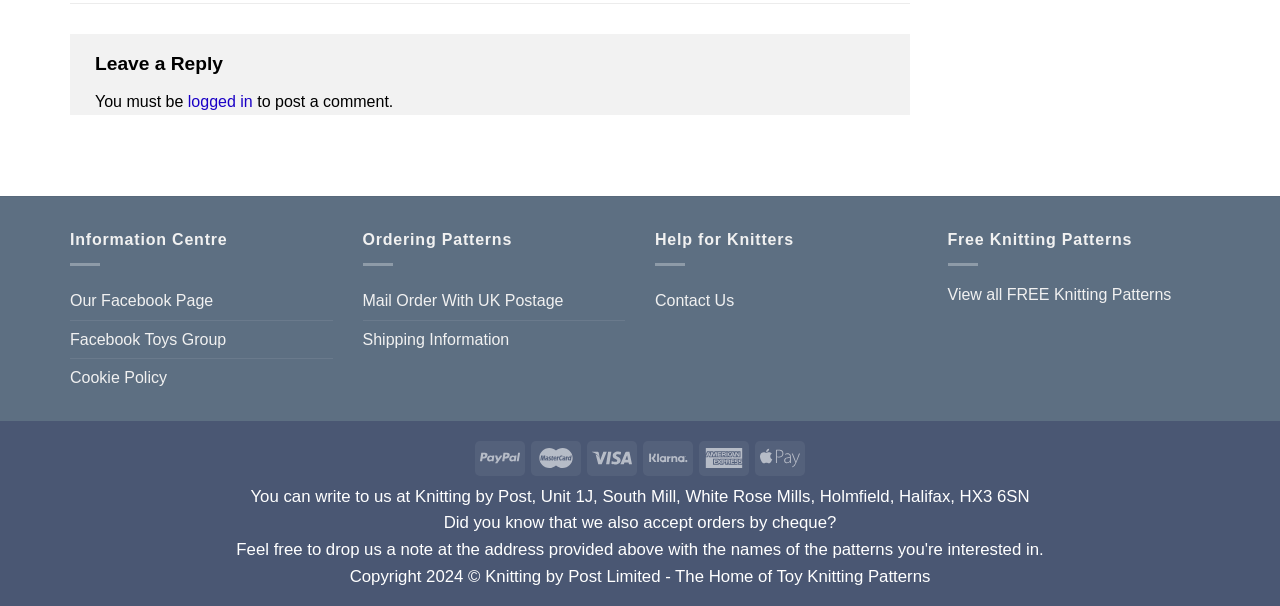Use a single word or phrase to answer the question: What is the address where you can write to the website owner?

Knitting by Post, Unit 1J, South Mill, White Rose Mills, Holmfield, Halifax, HX3 6SN